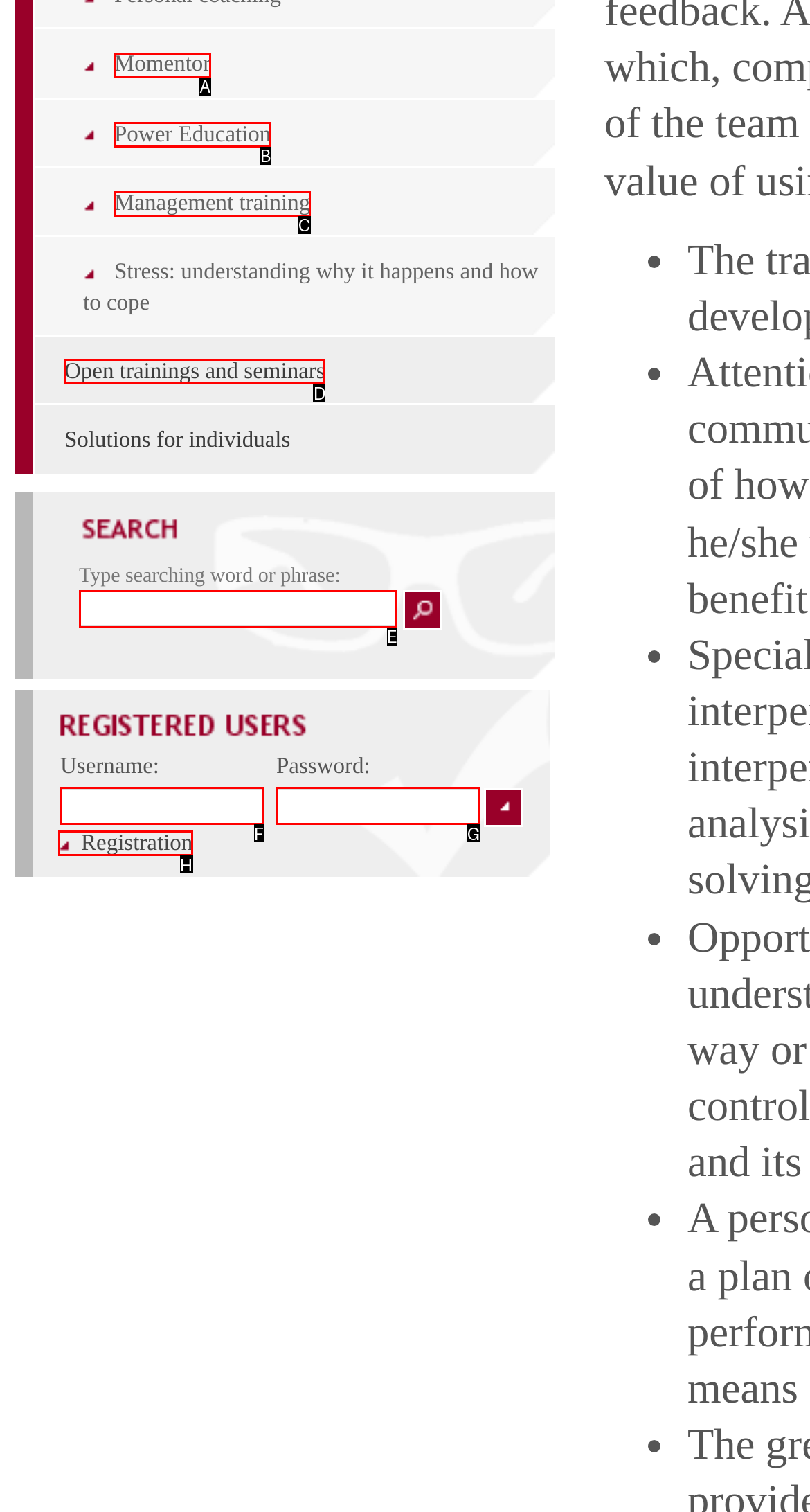Based on the description: name="w_pass"
Select the letter of the corresponding UI element from the choices provided.

G